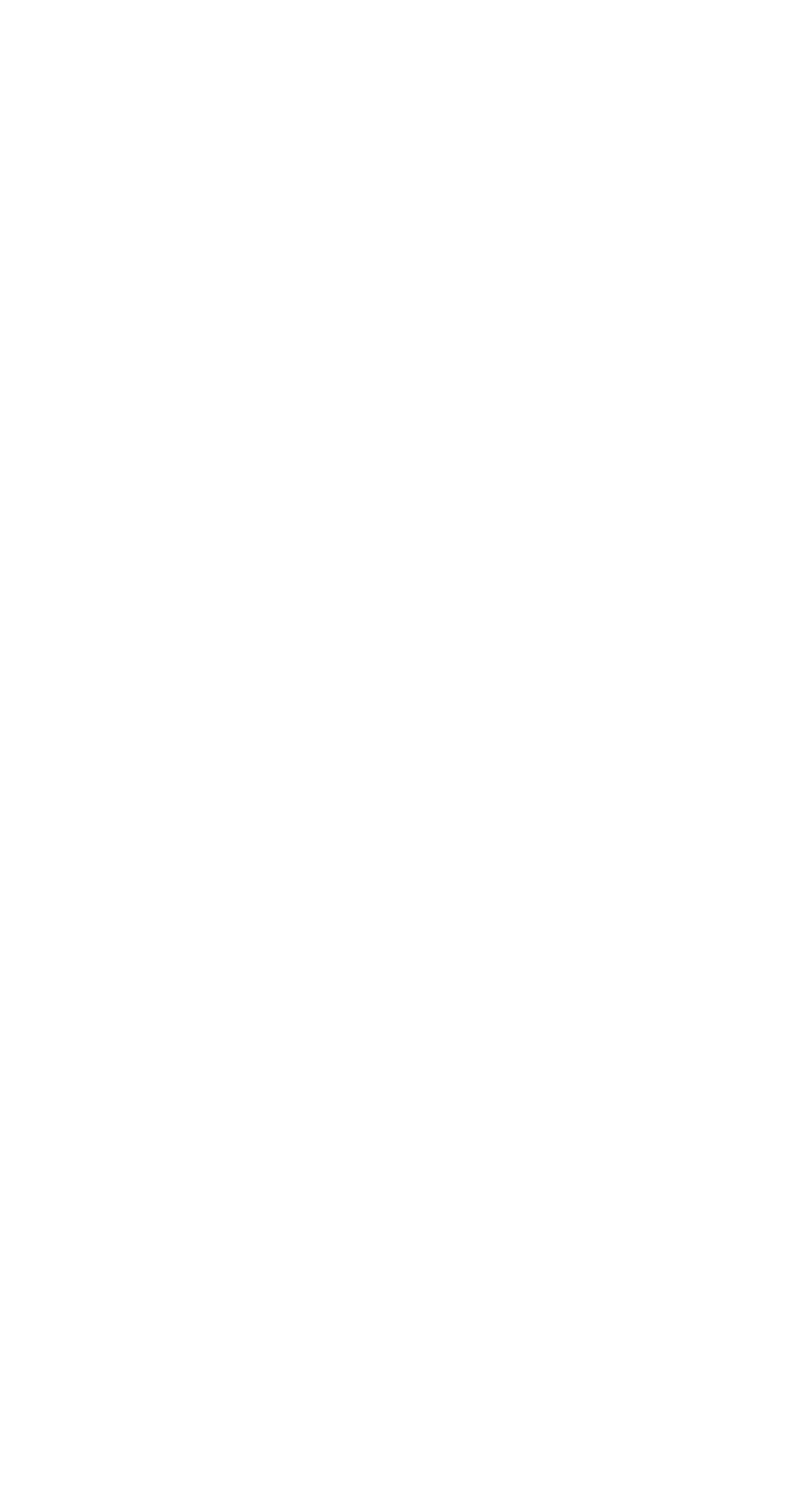How many 'Read More' links are on this webpage? Examine the screenshot and reply using just one word or a brief phrase.

3